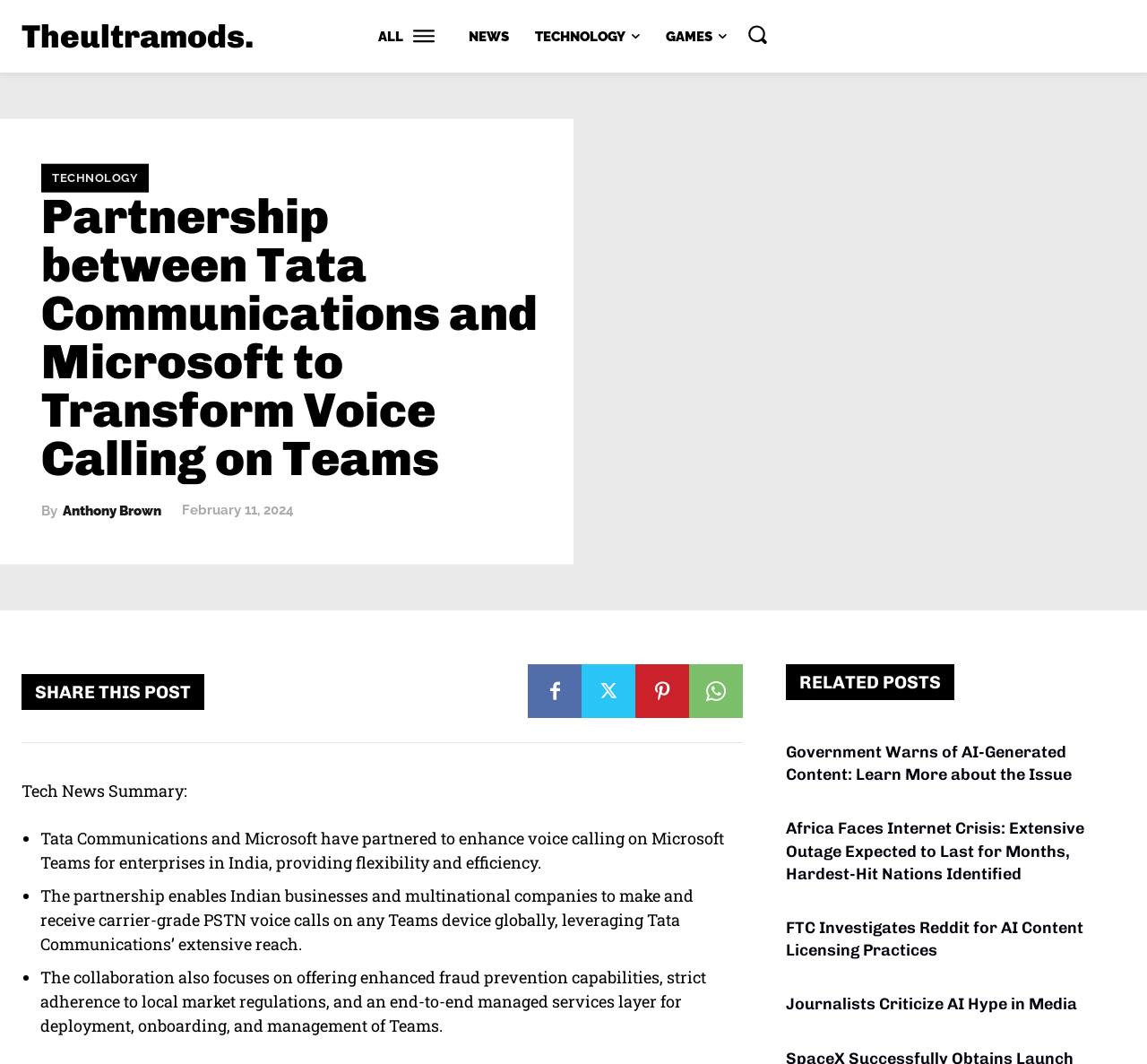Pinpoint the bounding box coordinates of the area that must be clicked to complete this instruction: "Search for something".

[0.651, 0.022, 0.67, 0.042]